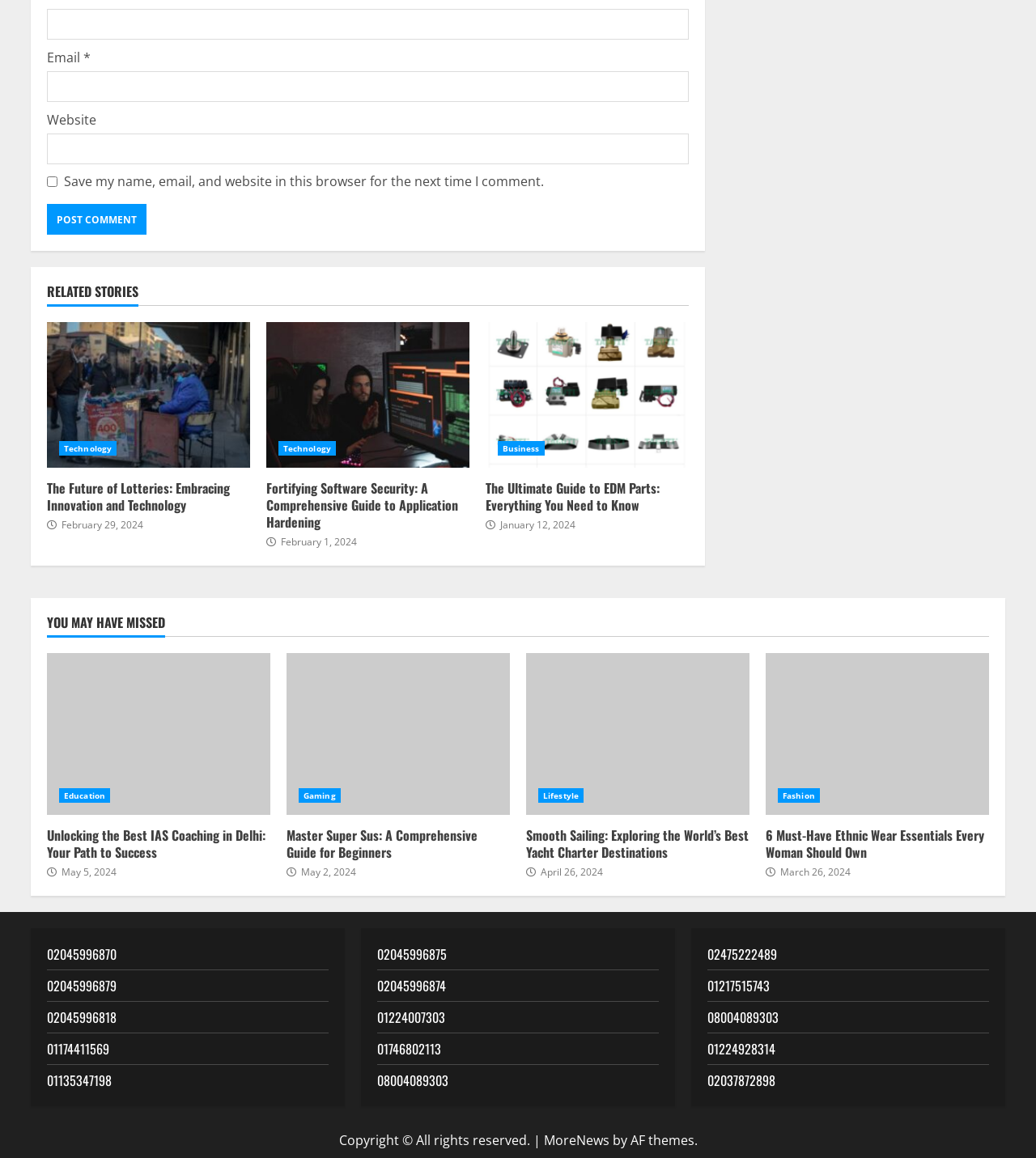Please identify the bounding box coordinates of the clickable element to fulfill the following instruction: "Contact using phone number". The coordinates should be four float numbers between 0 and 1, i.e., [left, top, right, bottom].

[0.045, 0.815, 0.112, 0.832]